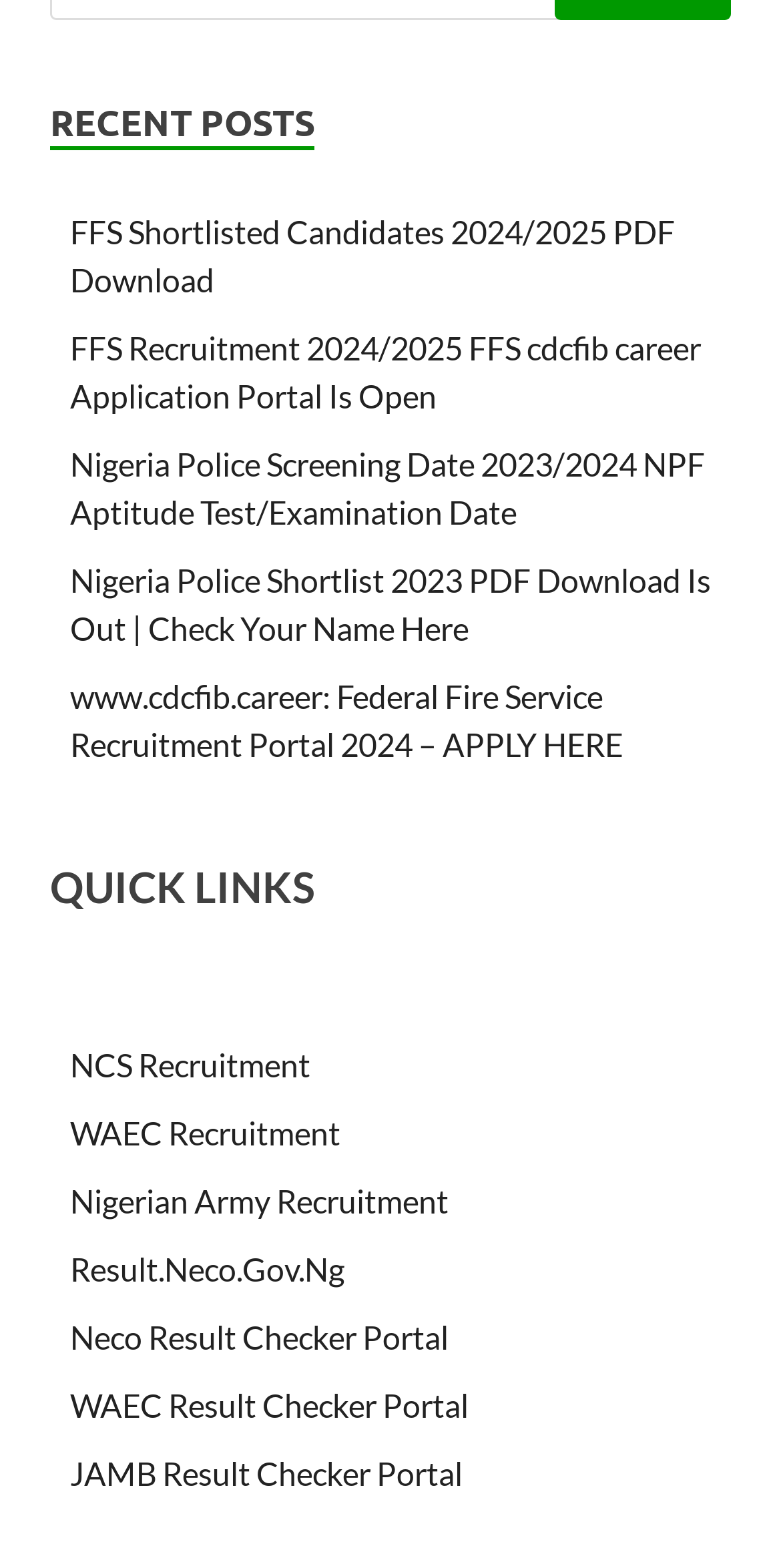Determine the bounding box coordinates of the section to be clicked to follow the instruction: "Check Nigeria Police Screening Date 2023/2024". The coordinates should be given as four float numbers between 0 and 1, formatted as [left, top, right, bottom].

[0.09, 0.284, 0.903, 0.338]